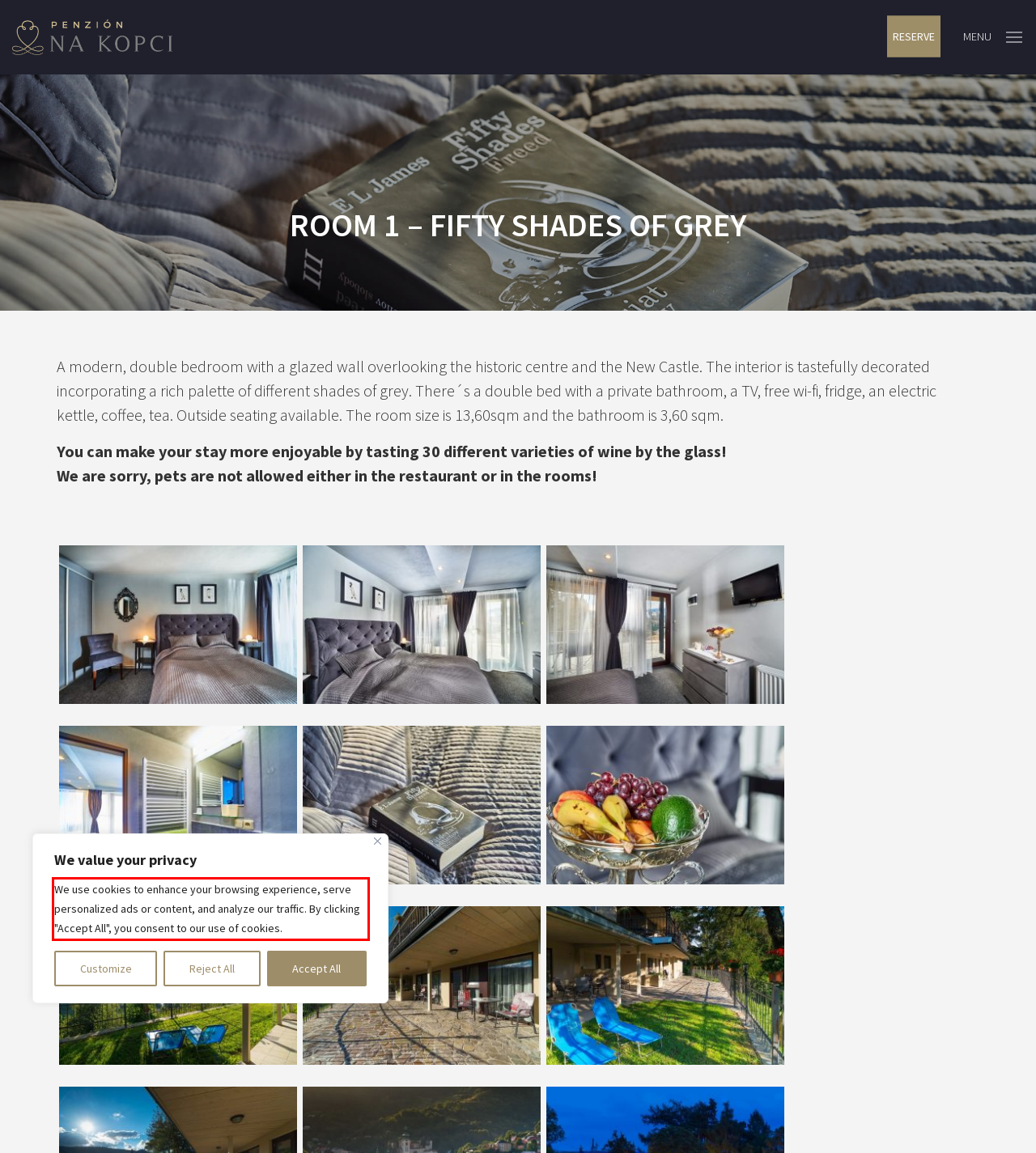Within the provided webpage screenshot, find the red rectangle bounding box and perform OCR to obtain the text content.

We use cookies to enhance your browsing experience, serve personalized ads or content, and analyze our traffic. By clicking "Accept All", you consent to our use of cookies.